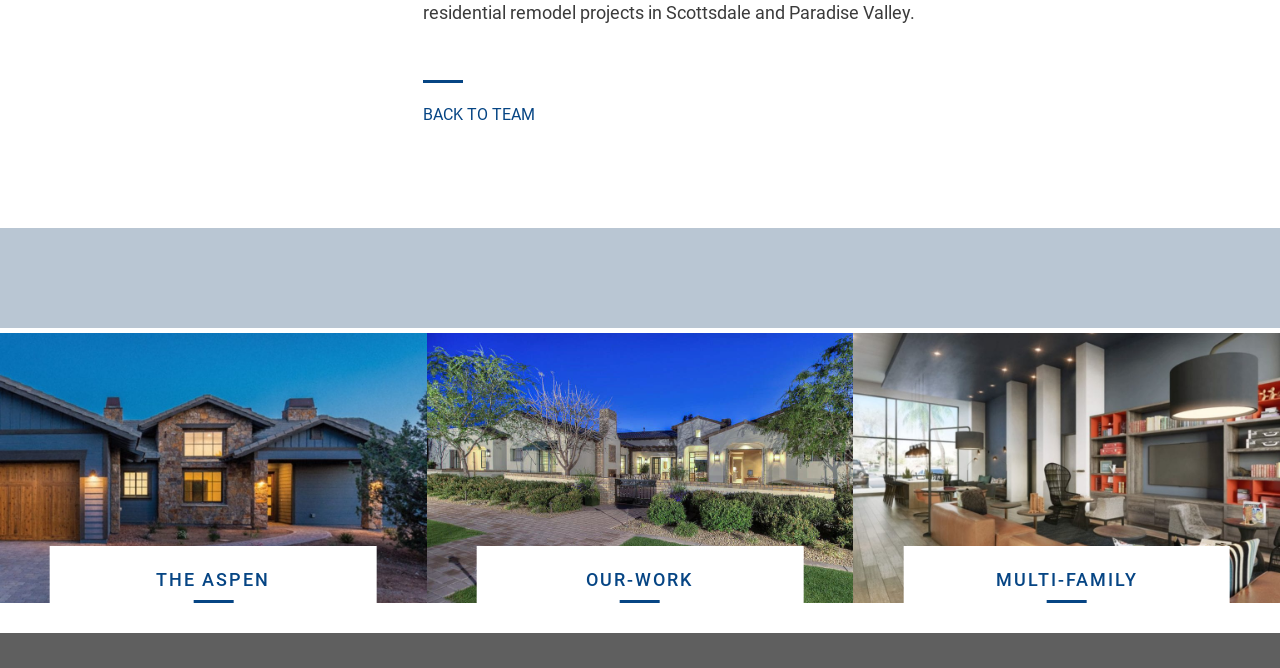From the element description THE ASPEN, predict the bounding box coordinates of the UI element. The coordinates must be specified in the format (top-left x, top-left y, bottom-right x, bottom-right y) and should be within the 0 to 1 range.

[0.0, 0.536, 0.333, 0.985]